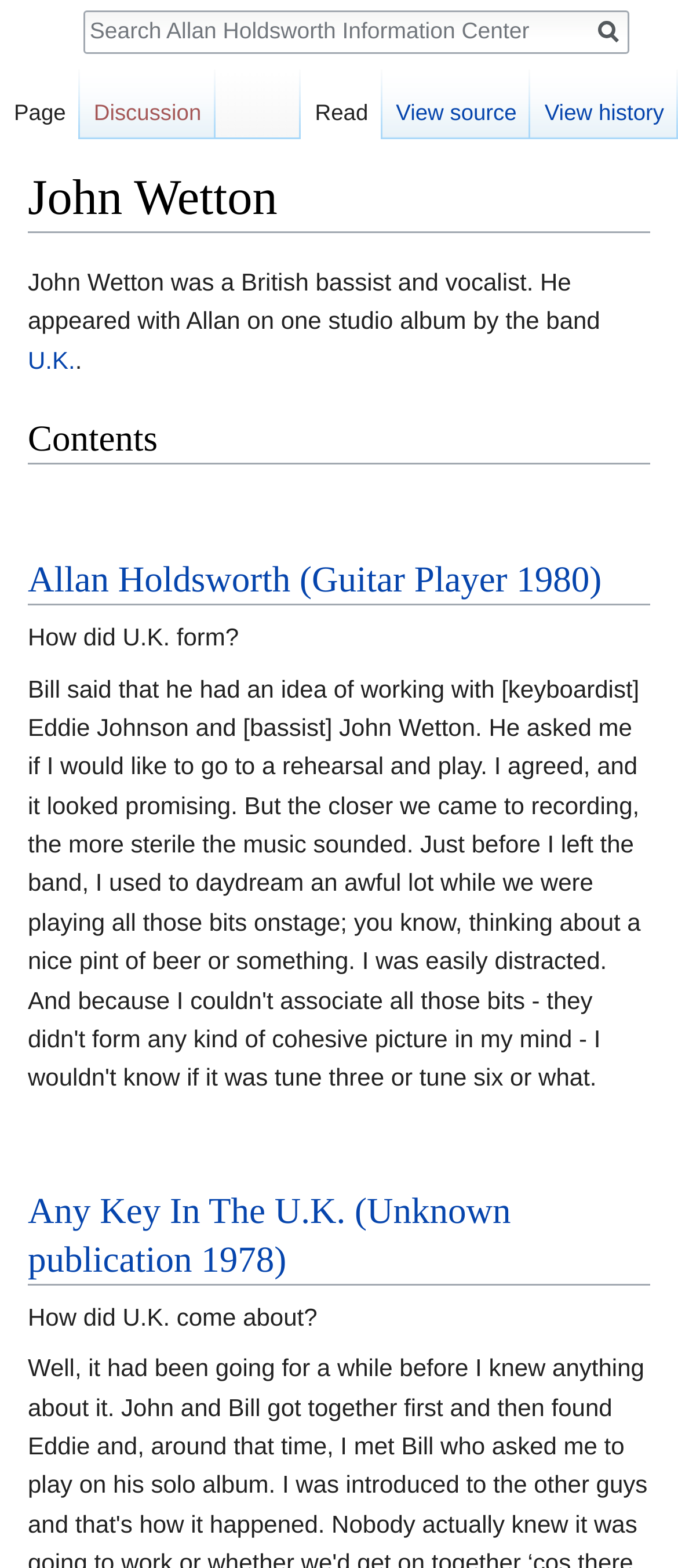Identify the bounding box coordinates for the region to click in order to carry out this instruction: "Jump to navigation". Provide the coordinates using four float numbers between 0 and 1, formatted as [left, top, right, bottom].

[0.189, 0.149, 0.352, 0.167]